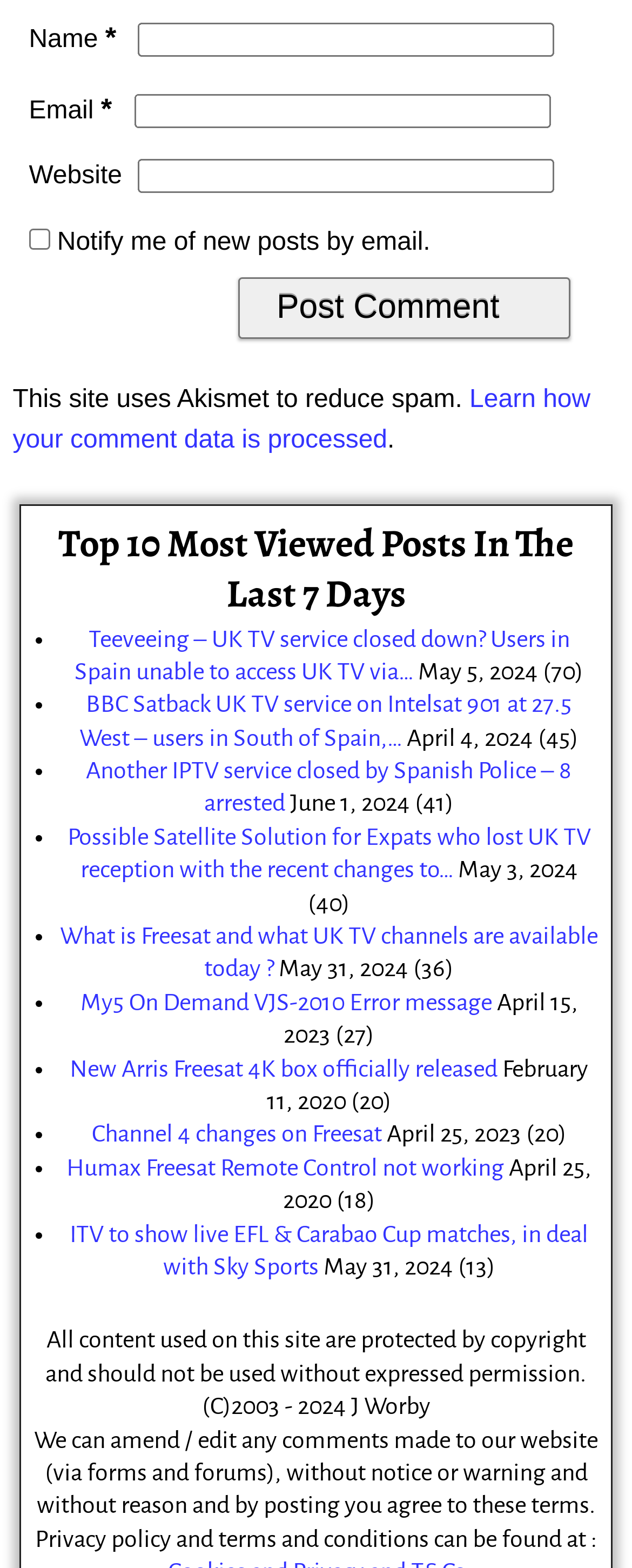Carefully observe the image and respond to the question with a detailed answer:
What is the button below the comment form for?

The button is located below the comment form and is labeled 'Post Comment.' Its purpose is to allow users to submit their comments after filling out the form.